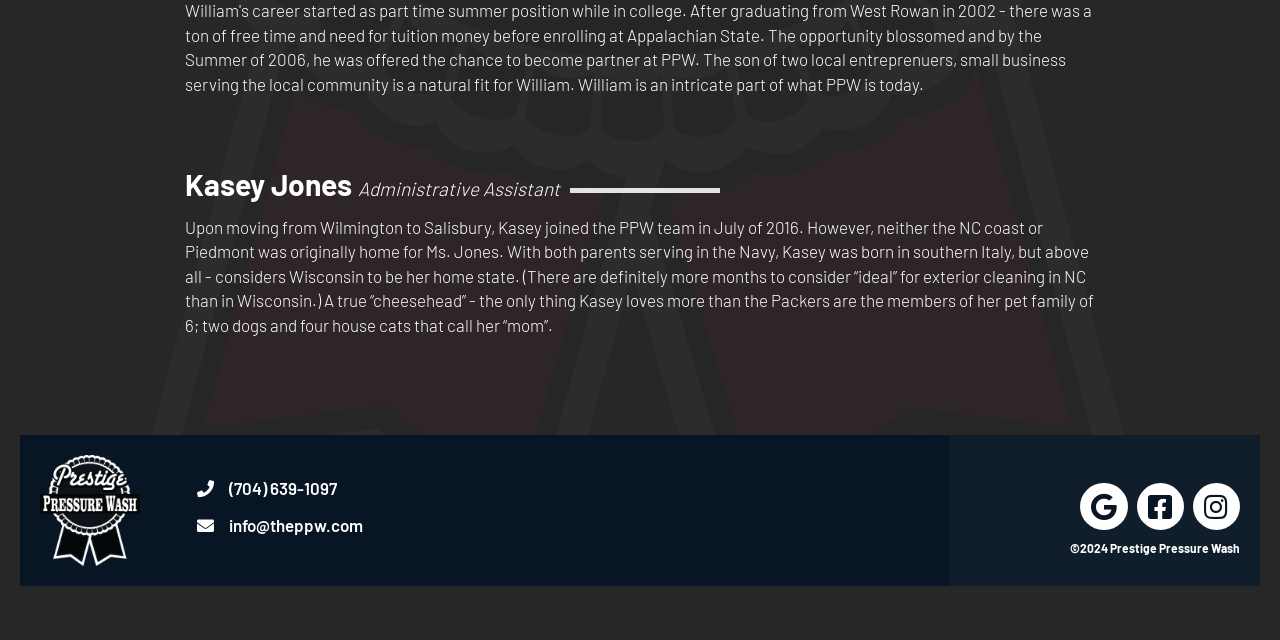Given the element description, predict the bounding box coordinates in the format (top-left x, top-left y, bottom-right x, bottom-right y). Make sure all values are between 0 and 1. Here is the element description: info@theppw.com

[0.179, 0.802, 0.284, 0.84]